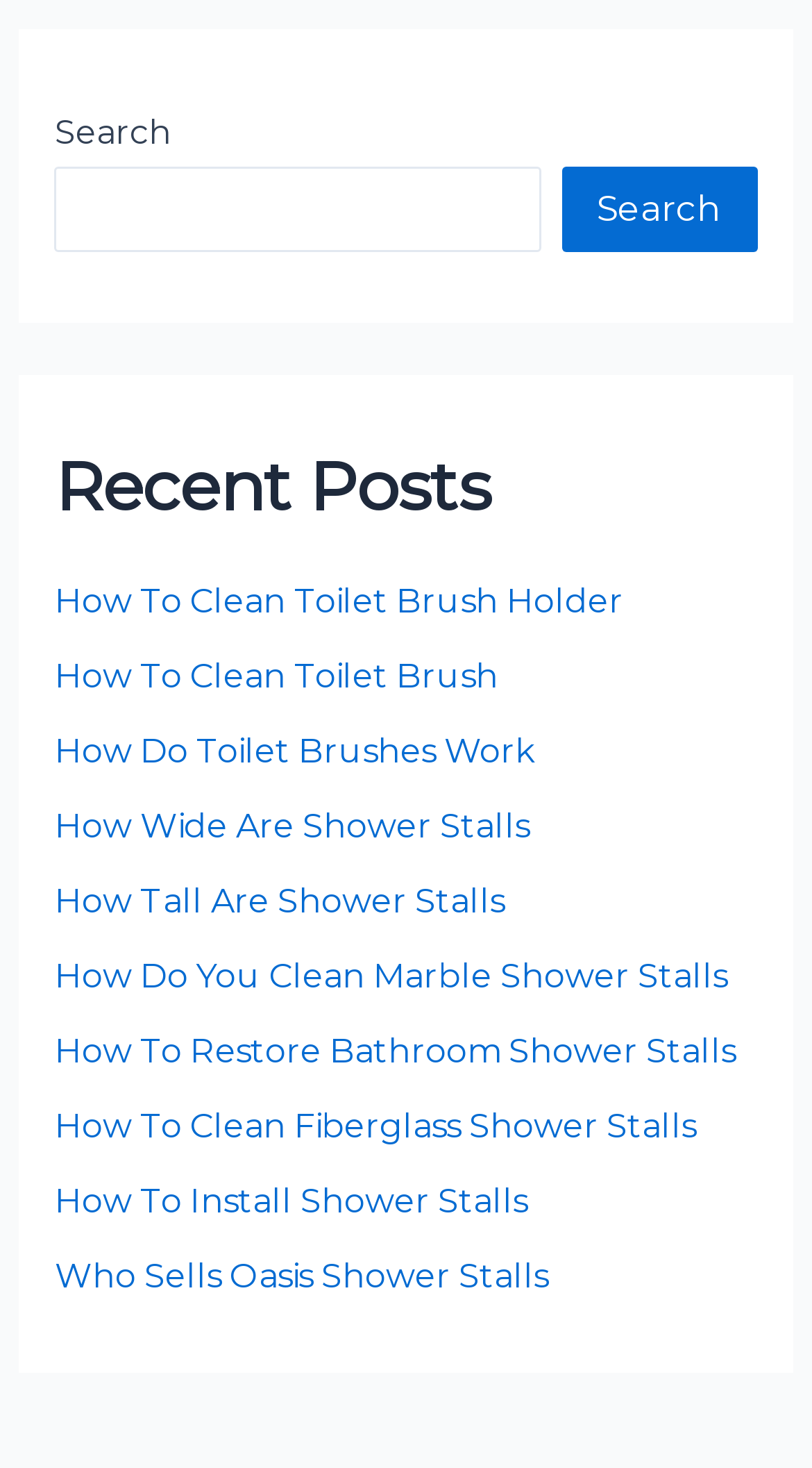How many recent posts are listed?
Look at the image and respond with a one-word or short-phrase answer.

10